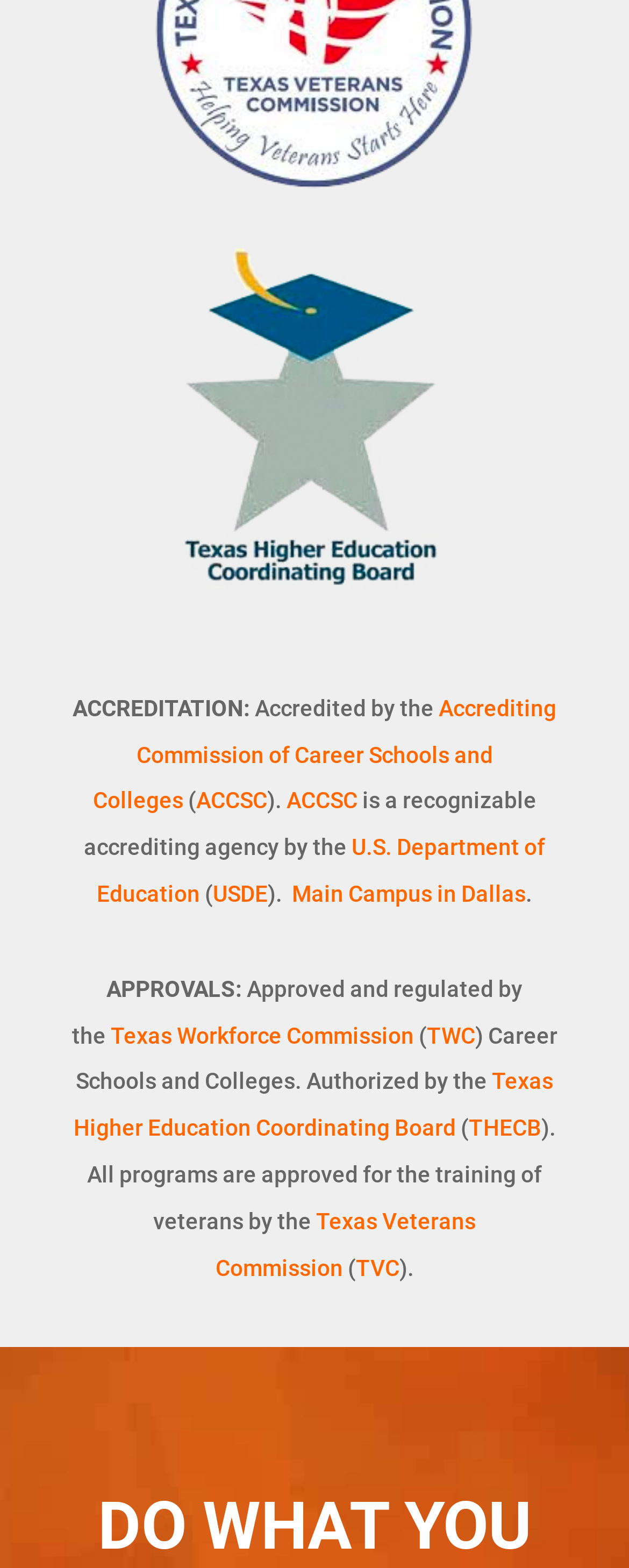Find the bounding box coordinates of the element to click in order to complete this instruction: "Go to the U.S. Department of Education website". The bounding box coordinates must be four float numbers between 0 and 1, denoted as [left, top, right, bottom].

[0.154, 0.532, 0.867, 0.578]